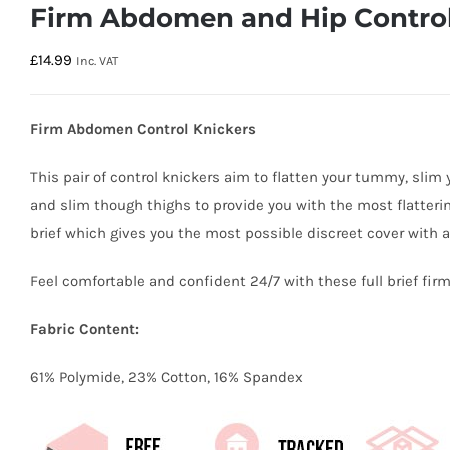What is the primary benefit of wearing these control knickers?
Please elaborate on the answer to the question with detailed information.

The caption states that the product promises to enhance confidence and comfort for the wearer, suggesting that this is the primary benefit of wearing these control knickers.